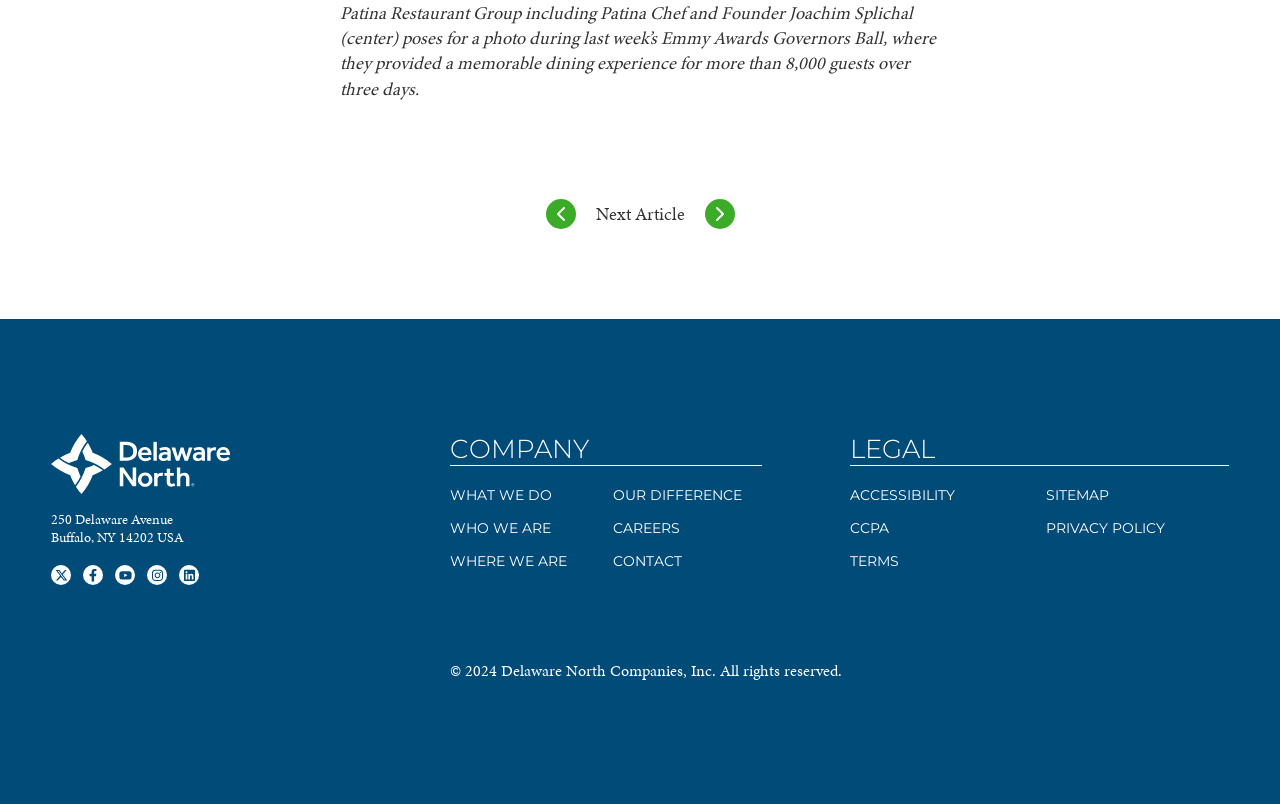Extract the bounding box coordinates for the described element: "parent_node: 250 Delaware Avenue". The coordinates should be represented as four float numbers between 0 and 1: [left, top, right, bottom].

[0.04, 0.591, 0.18, 0.622]